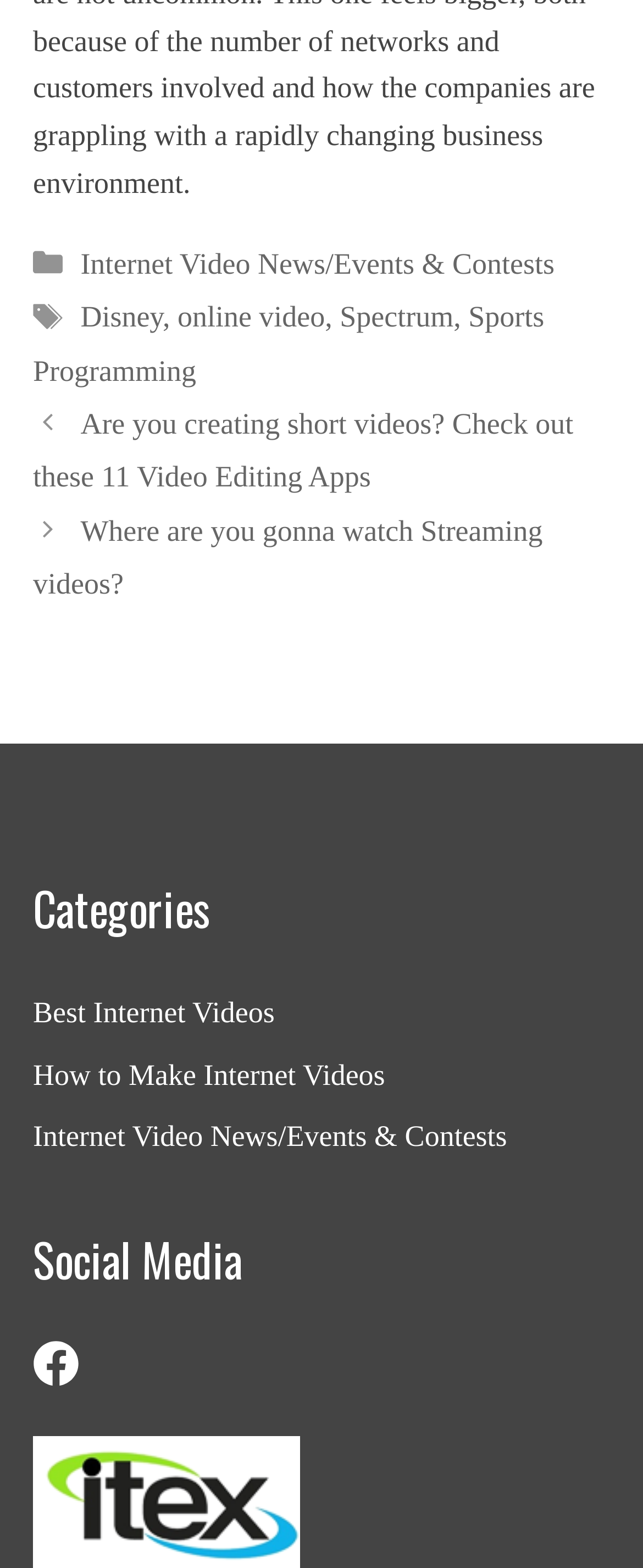Locate the bounding box coordinates of the region to be clicked to comply with the following instruction: "Click on the 'Categories' link". The coordinates must be four float numbers between 0 and 1, in the form [left, top, right, bottom].

[0.125, 0.158, 0.862, 0.179]